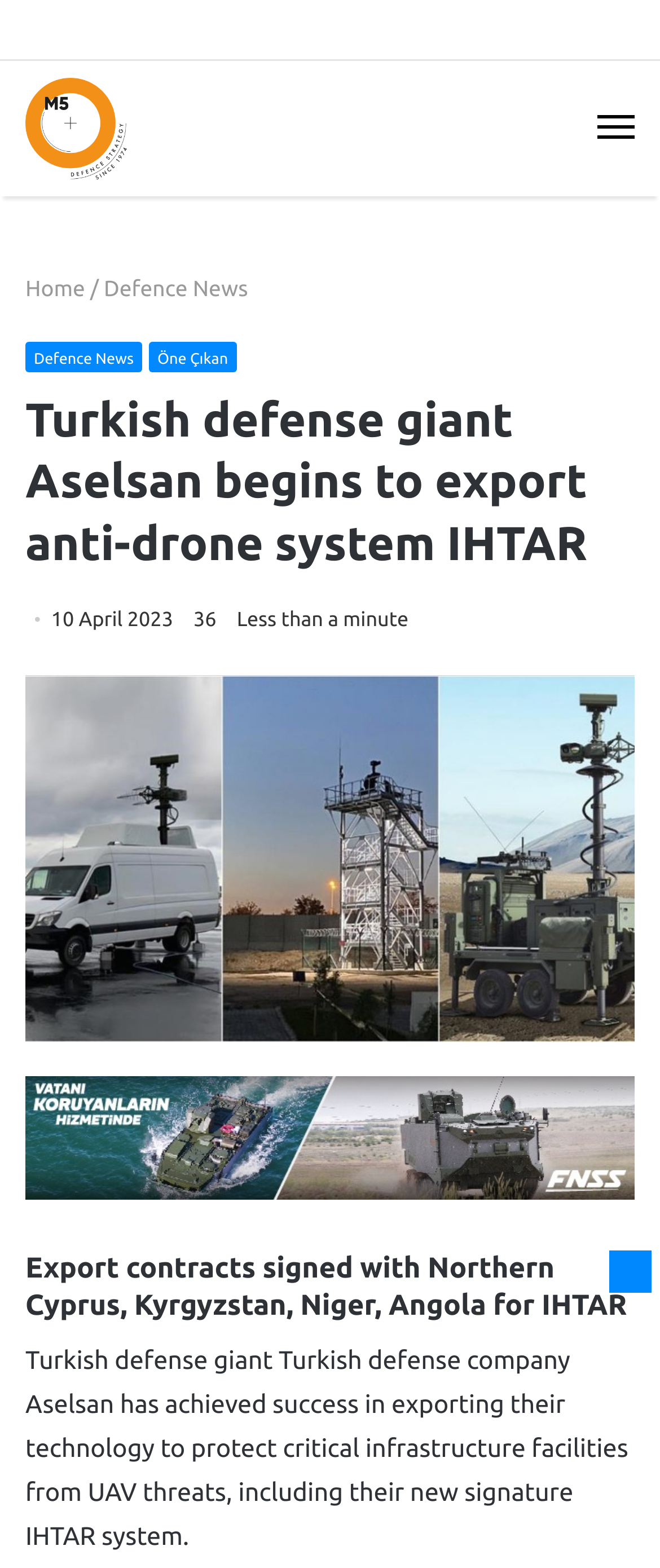Refer to the image and provide an in-depth answer to the question:
What is the name of the Turkish defense company?

The answer can be found in the heading 'Turkish defense giant Aselsan begins to export anti-drone system IHTAR' and also in the static text 'Turkish defense giant Turkish defense company Aselsan has achieved success in exporting their technology...'.